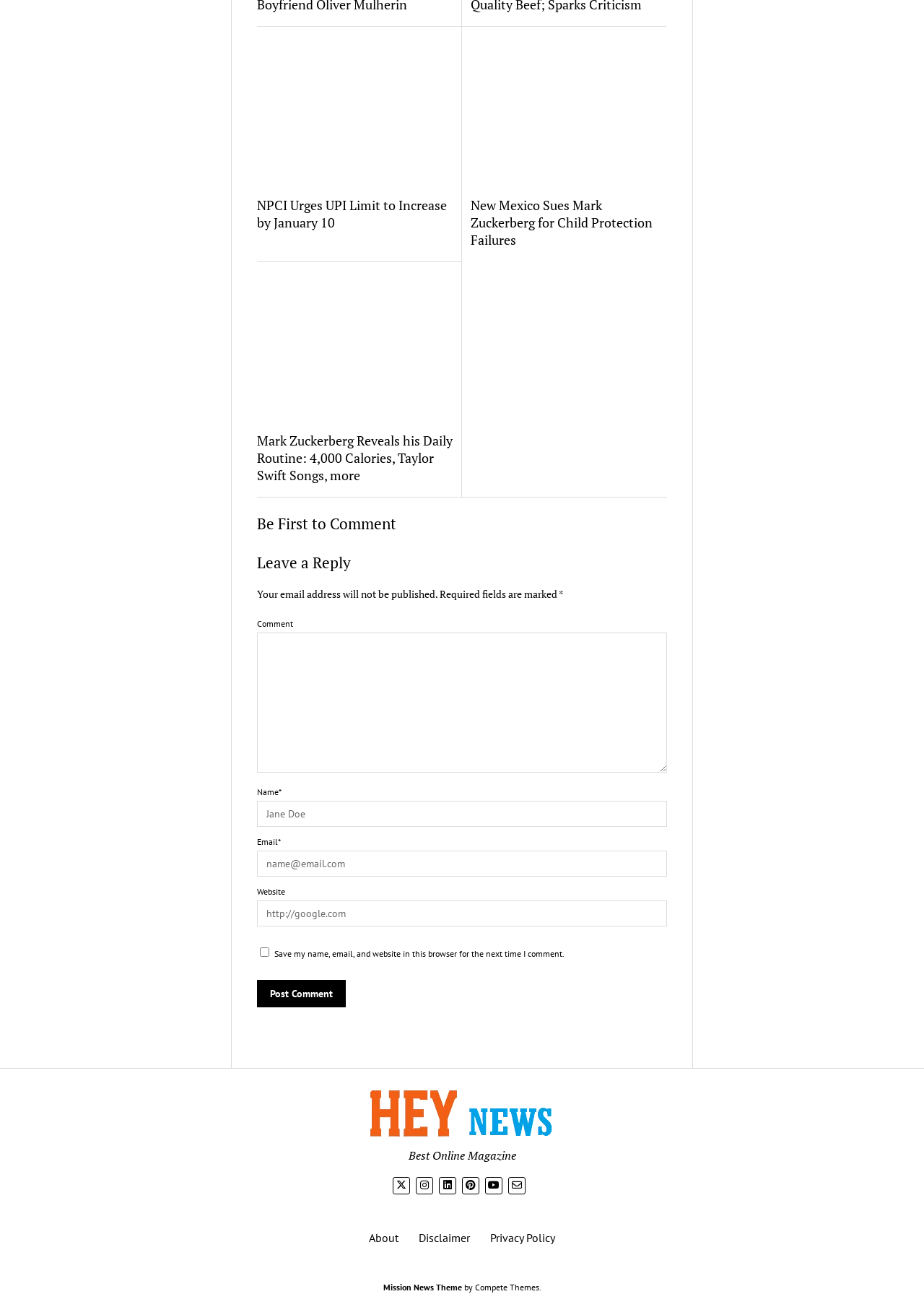Could you provide the bounding box coordinates for the portion of the screen to click to complete this instruction: "Check the last edited information"?

None